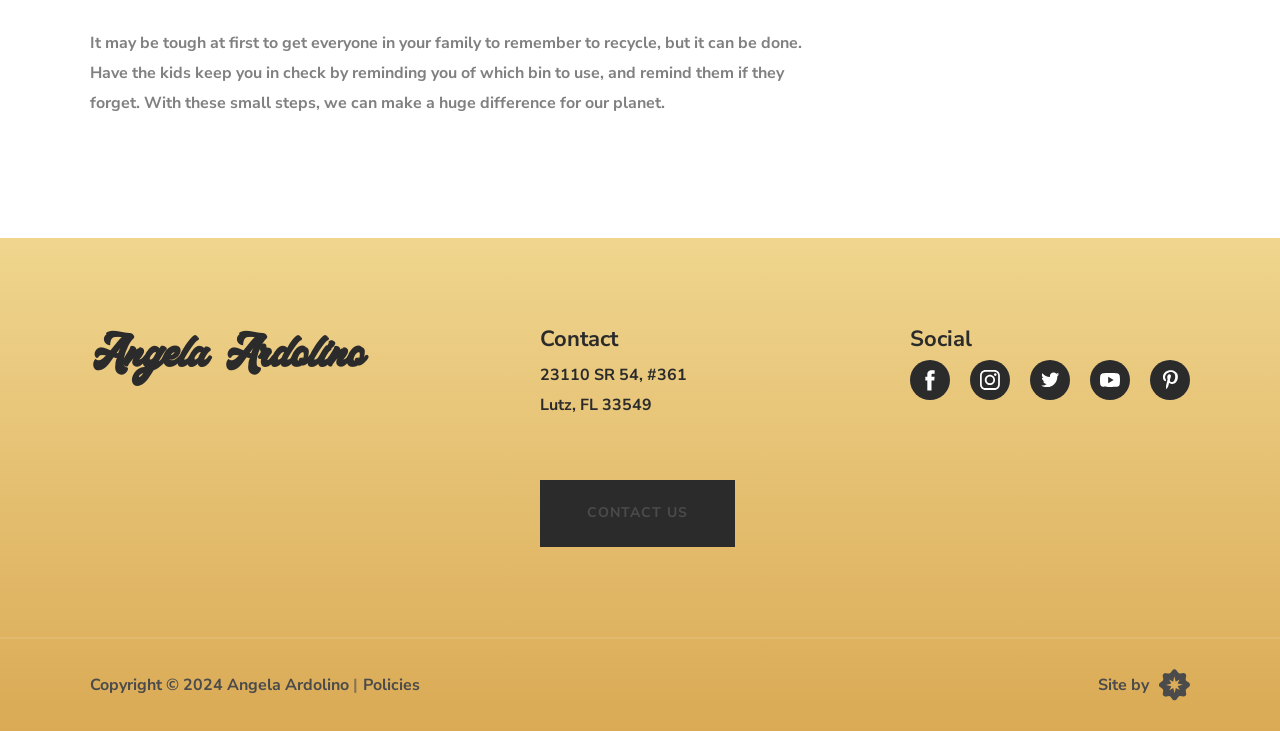What is the name of the person mentioned on the webpage? Based on the image, give a response in one word or a short phrase.

Angela Ardolino